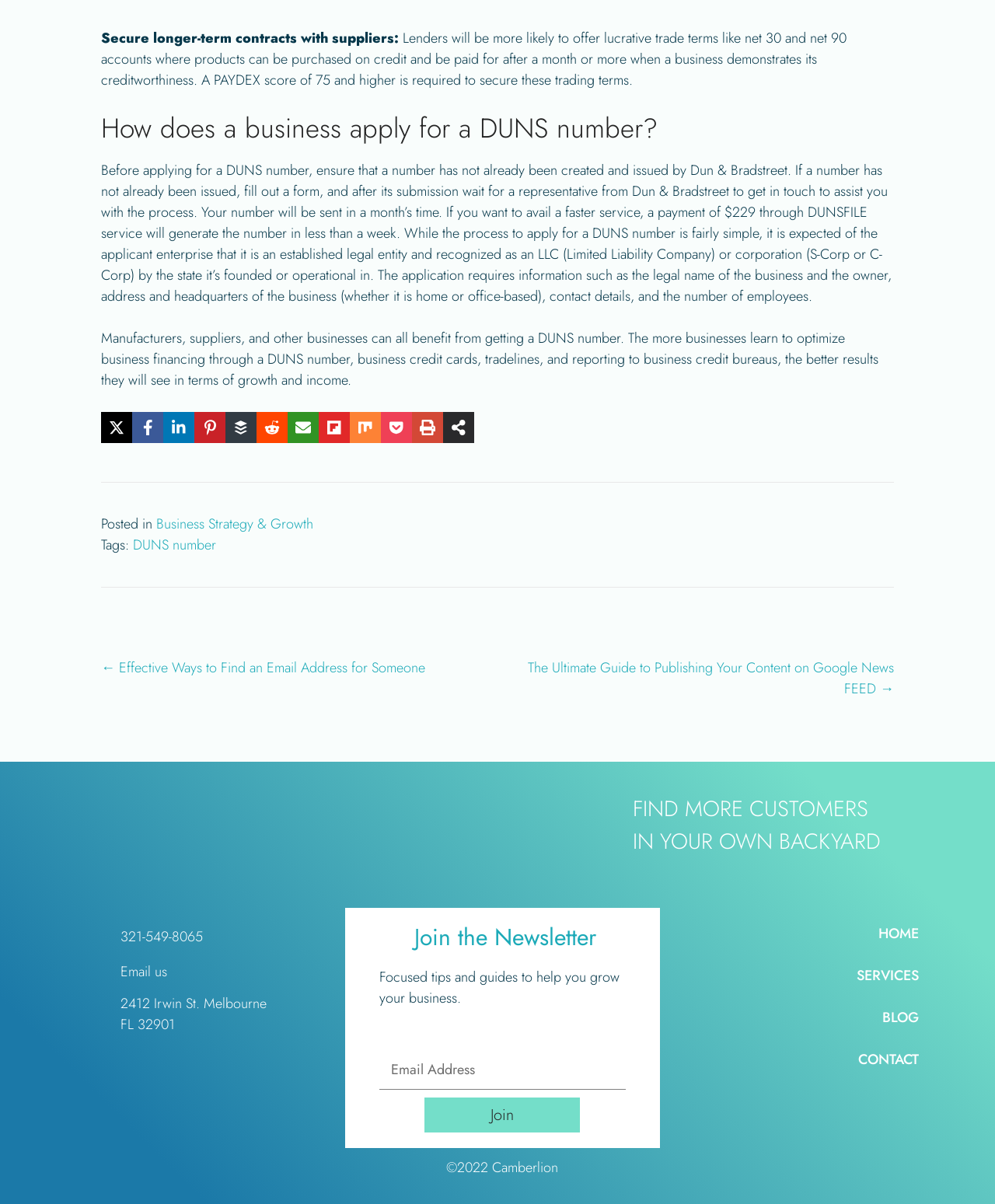Reply to the question below using a single word or brief phrase:
What is the name of the company?

Camberlion